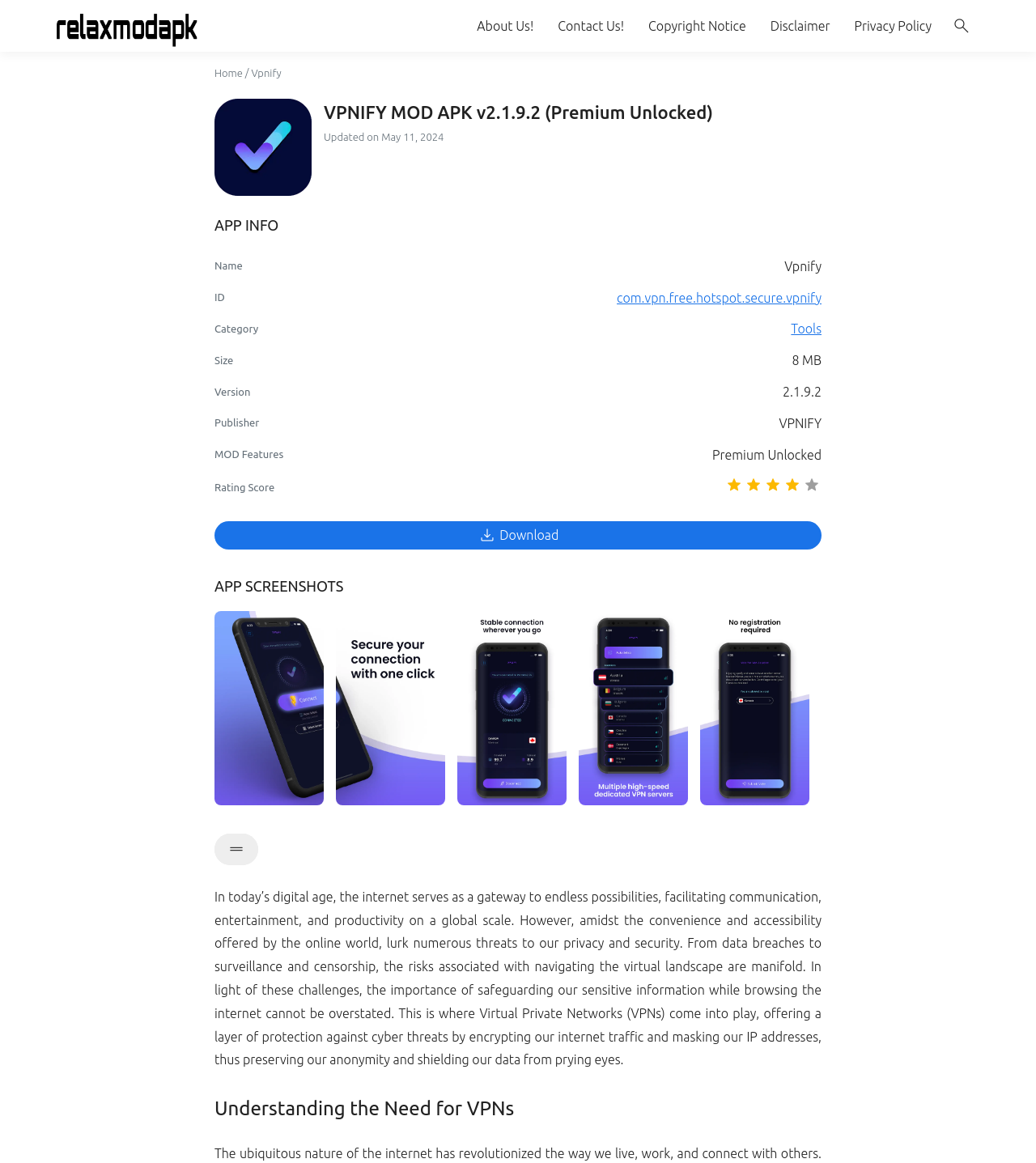Identify the primary heading of the webpage and provide its text.

VPNIFY MOD APK v2.1.9.2 (Premium Unlocked)